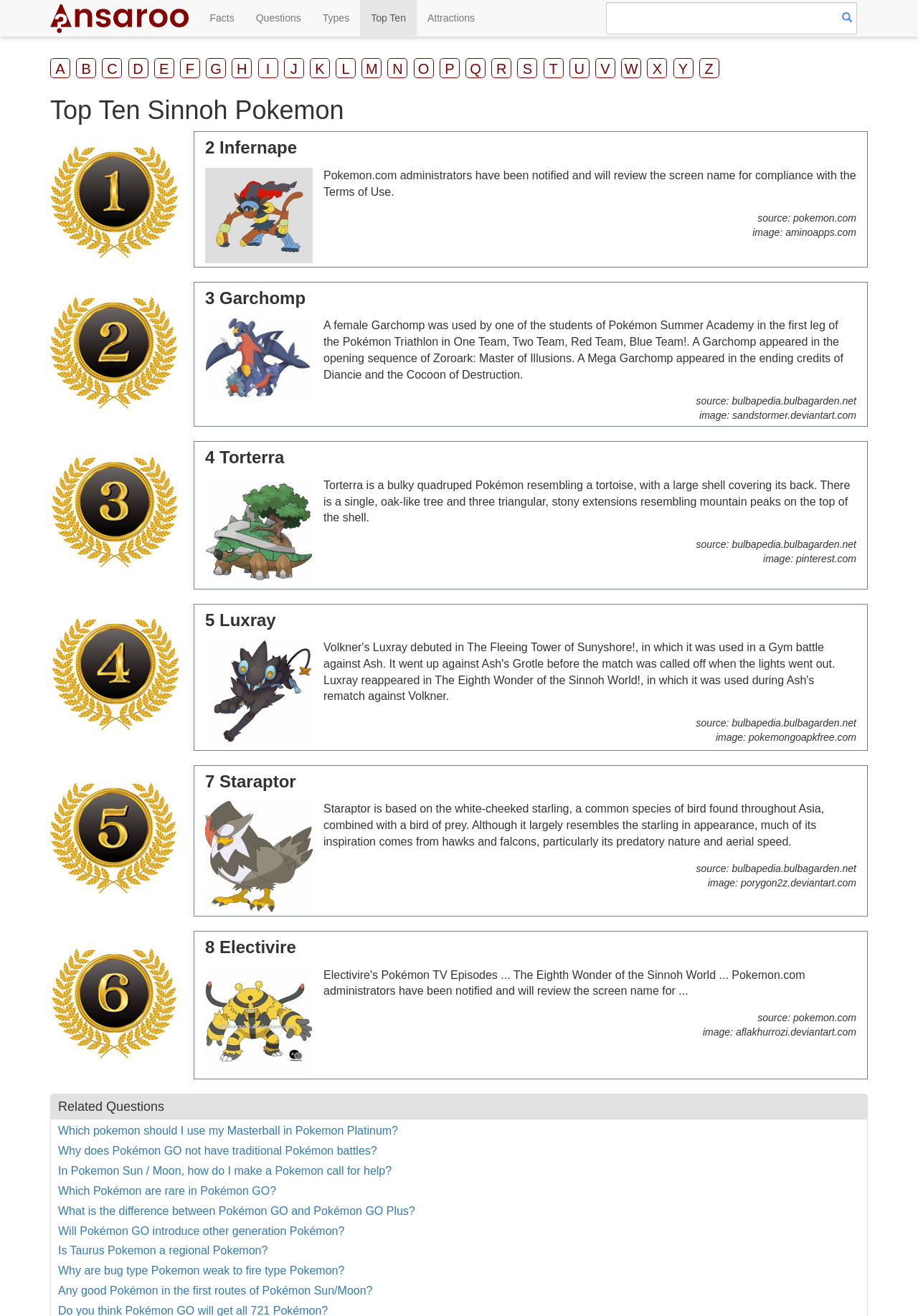Please identify the bounding box coordinates of the area I need to click to accomplish the following instruction: "Enter text in the search box".

[0.66, 0.002, 0.934, 0.026]